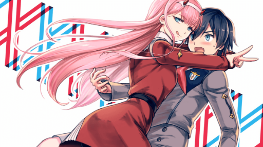What is the dominant color of the male character's uniform?
Using the details shown in the screenshot, provide a comprehensive answer to the question.

According to the caption, the male character is dressed in a grey uniform with blue and red details, indicating that grey is the primary color of his outfit.